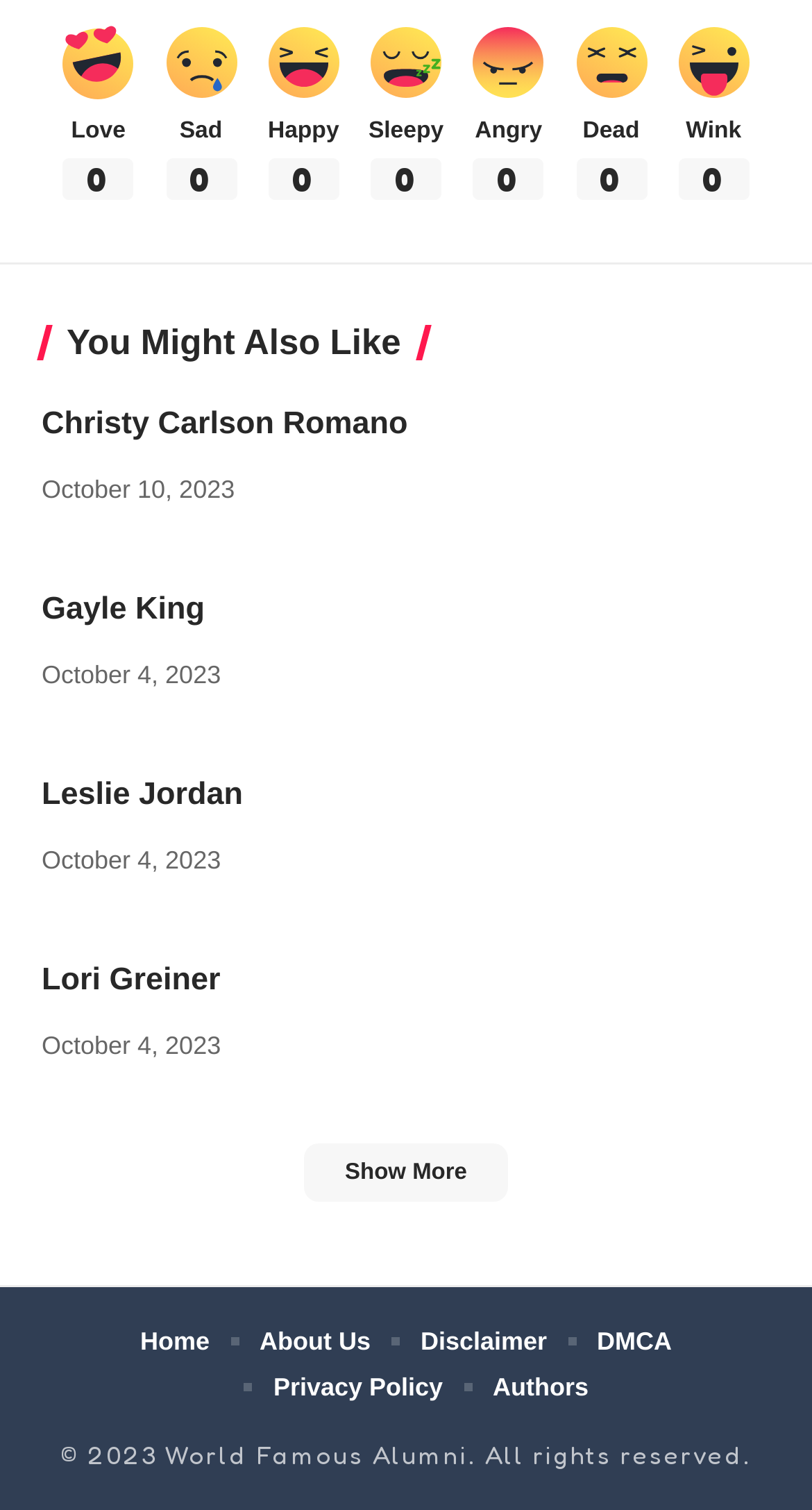Please find the bounding box coordinates of the element that must be clicked to perform the given instruction: "Go to Home". The coordinates should be four float numbers from 0 to 1, i.e., [left, top, right, bottom].

[0.173, 0.873, 0.258, 0.904]